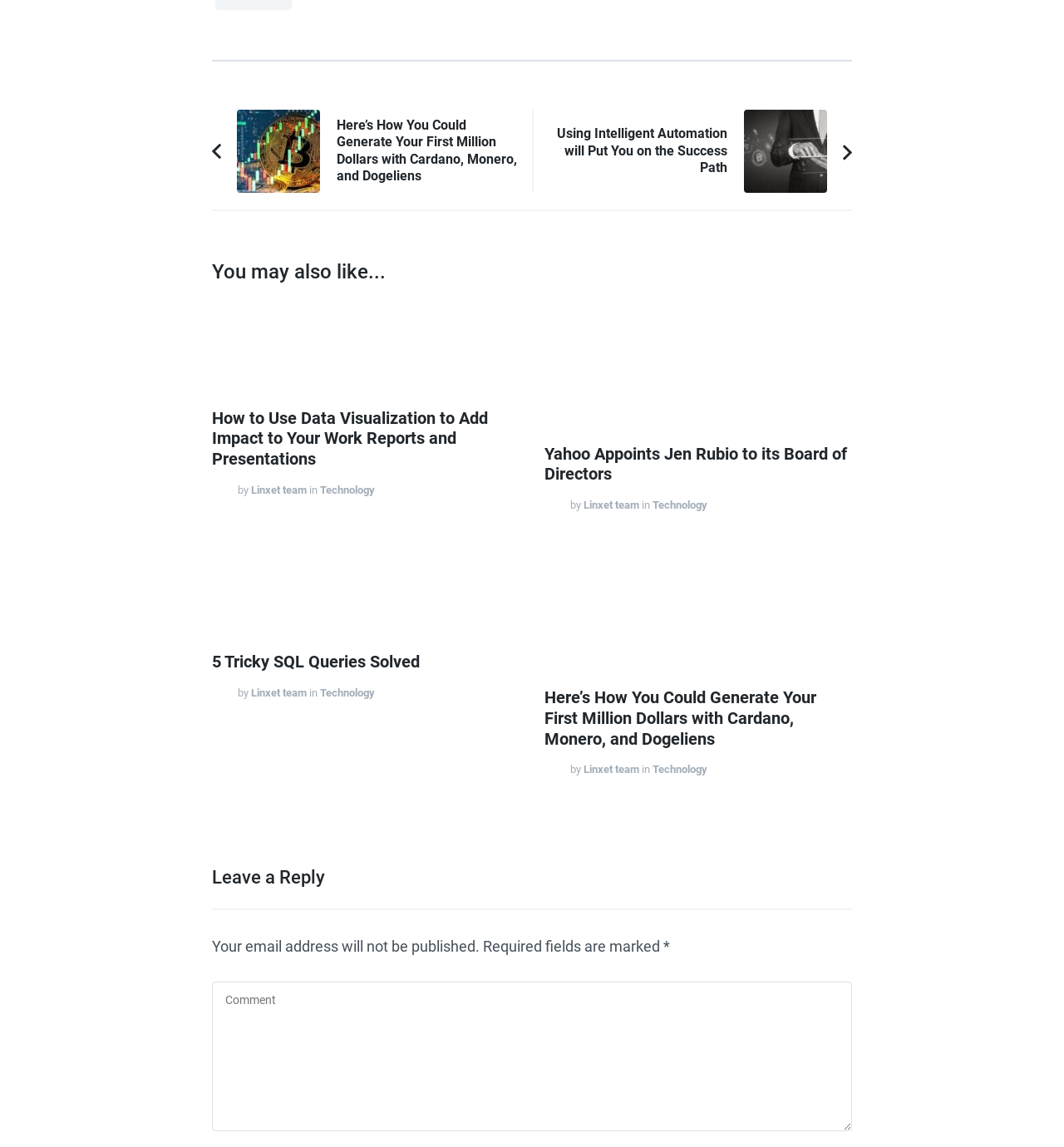What is the category of the article 'How to Use Data Visualization to Add Impact to Your Work Reports and Presentations'?
Using the image provided, answer with just one word or phrase.

Technology